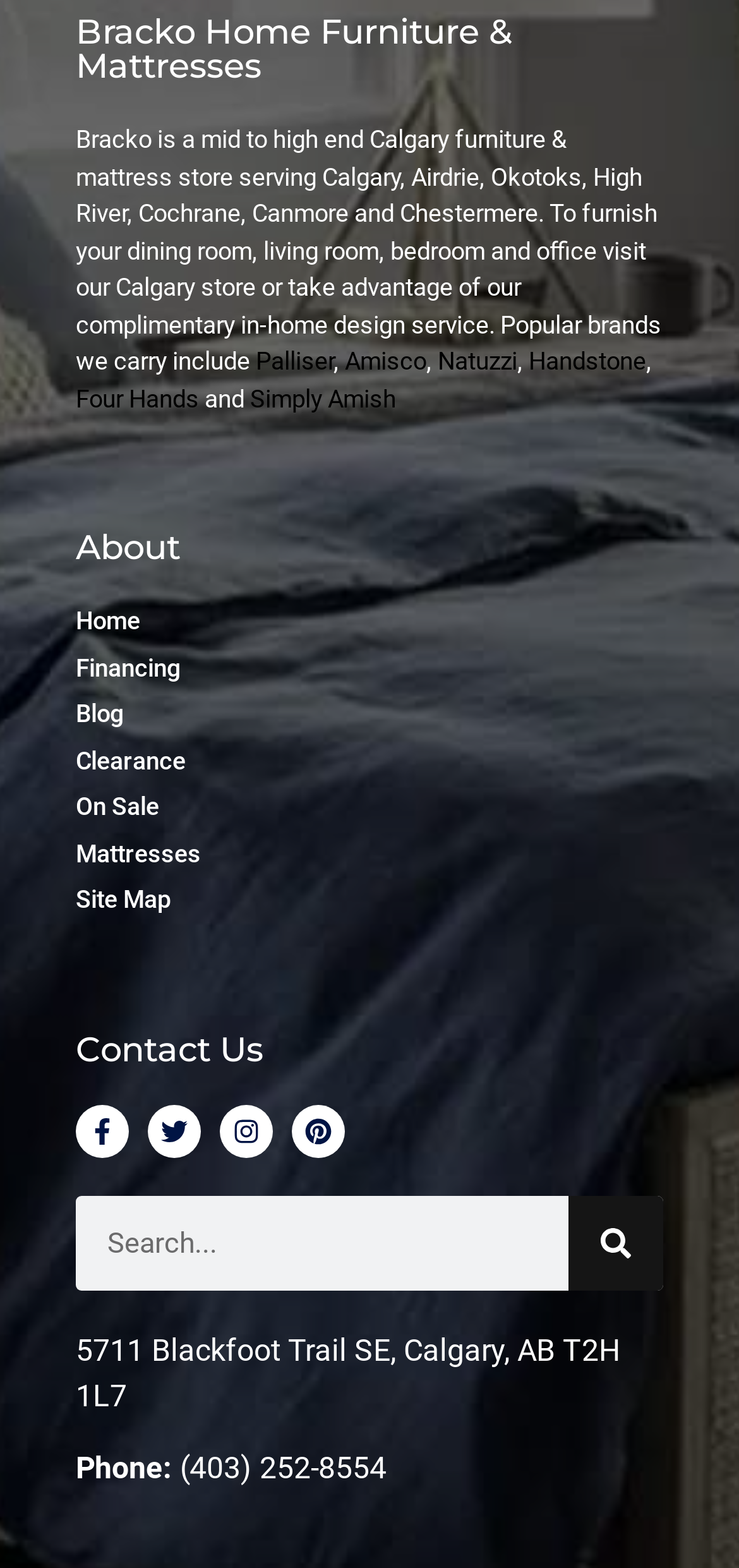Please locate the bounding box coordinates for the element that should be clicked to achieve the following instruction: "View Mattresses". Ensure the coordinates are given as four float numbers between 0 and 1, i.e., [left, top, right, bottom].

[0.103, 0.533, 0.897, 0.556]